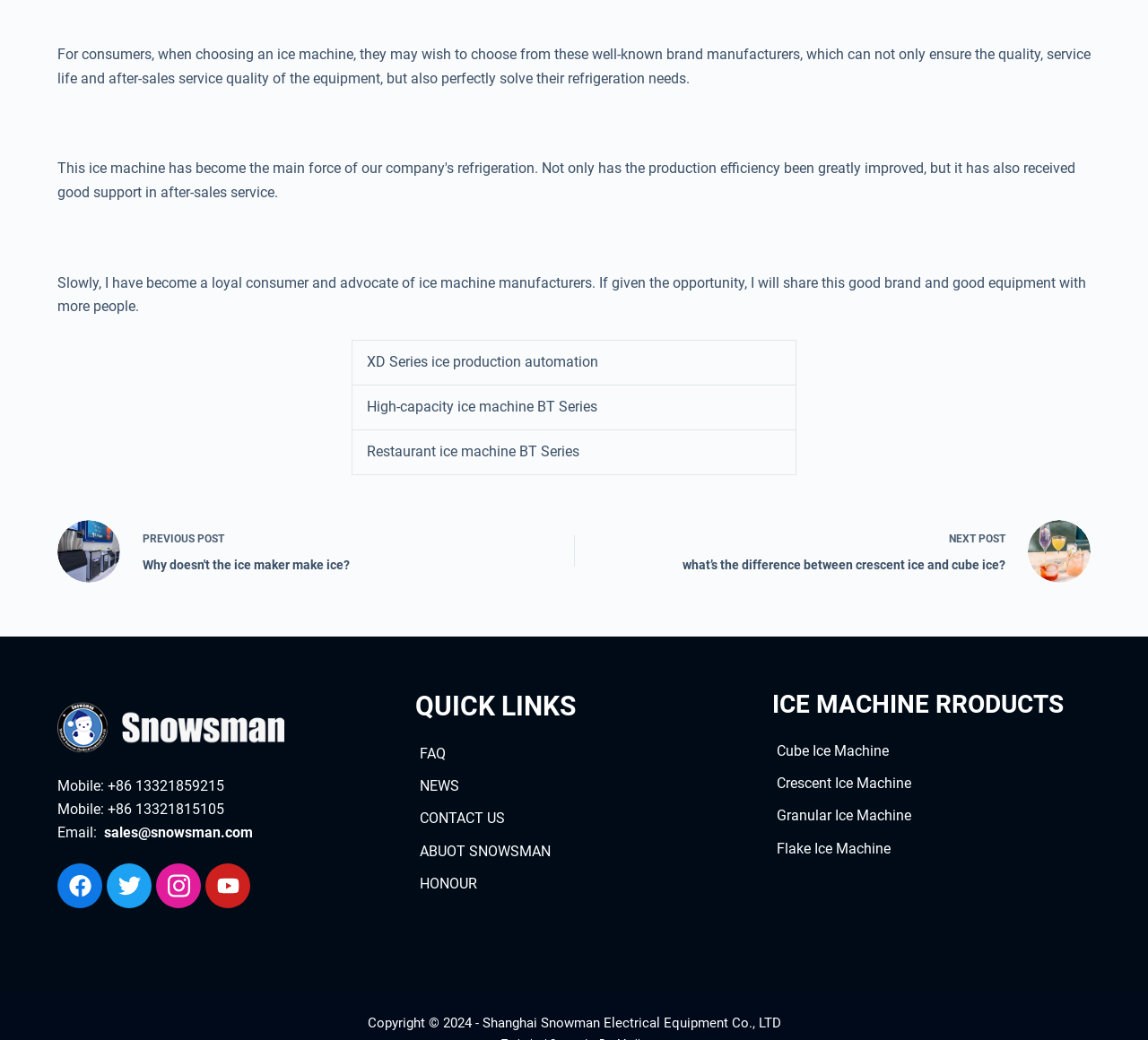Provide your answer in a single word or phrase: 
What social media platforms does the company have?

Facebook, Twitter, Instagram, Youtube